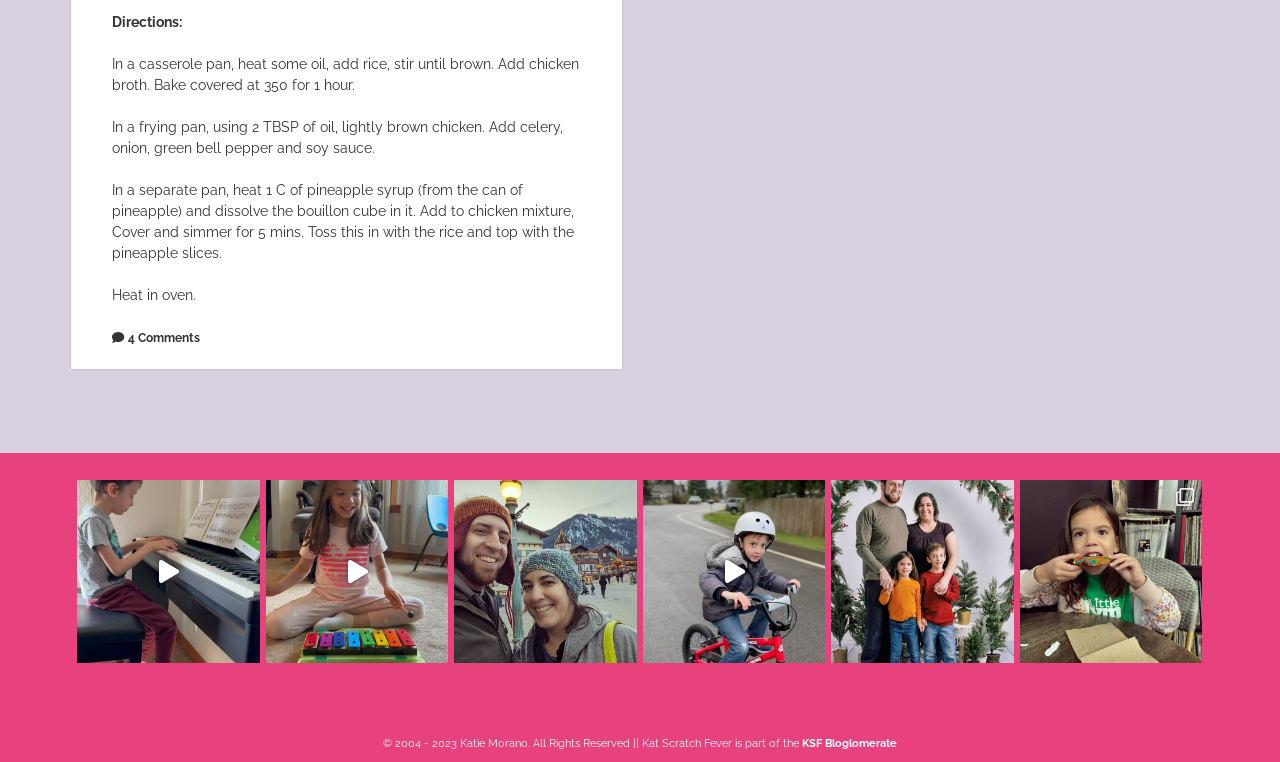How many comments are there on this post?
Based on the image content, provide your answer in one word or a short phrase.

4